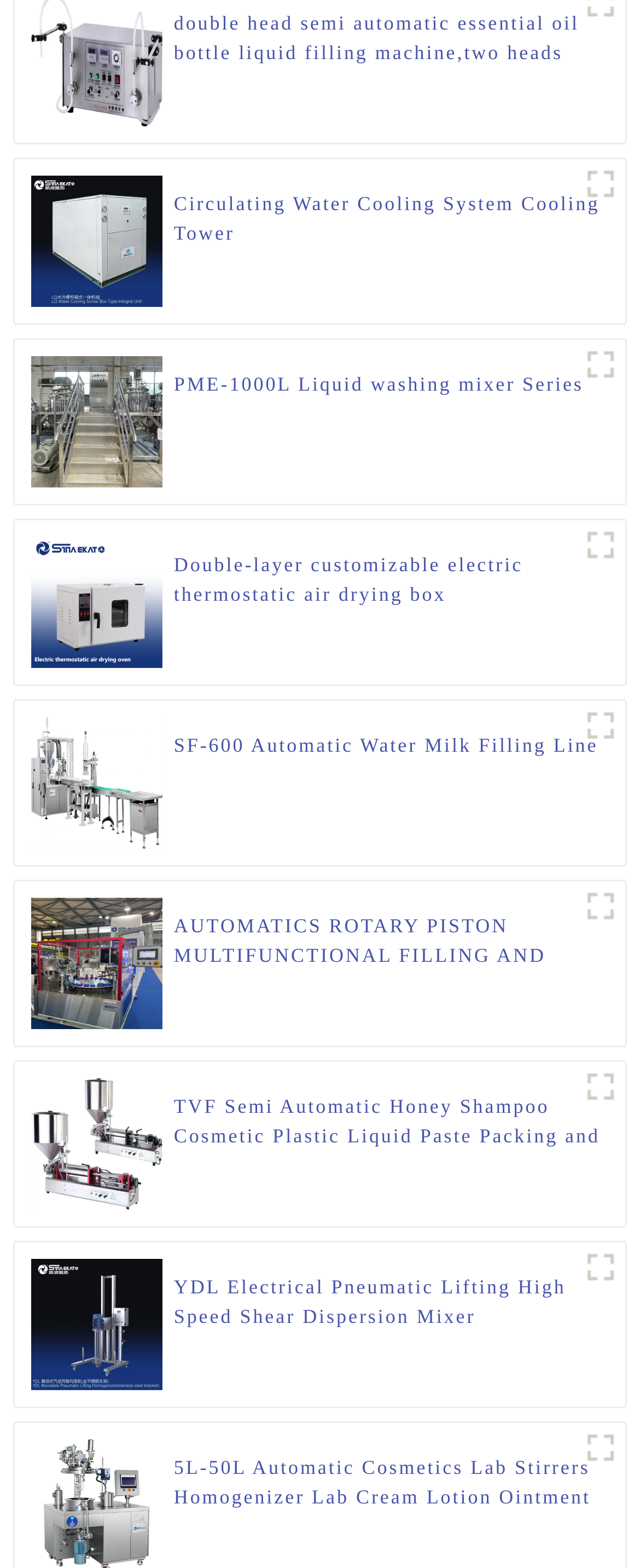How many figures are on this webpage?
Please provide a single word or phrase as the answer based on the screenshot.

9